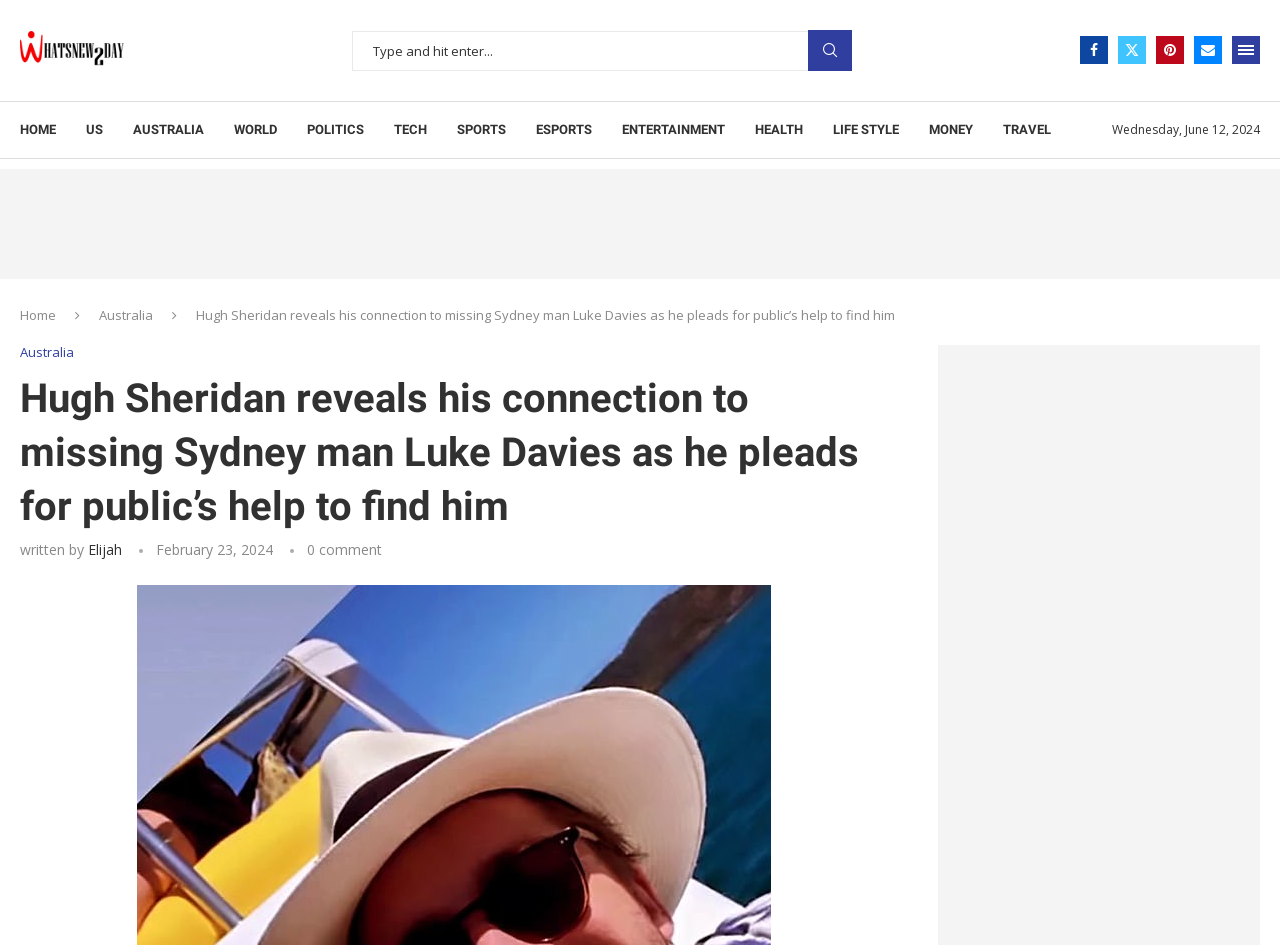Locate the bounding box coordinates of the element that should be clicked to fulfill the instruction: "Search for something".

[0.275, 0.032, 0.666, 0.075]